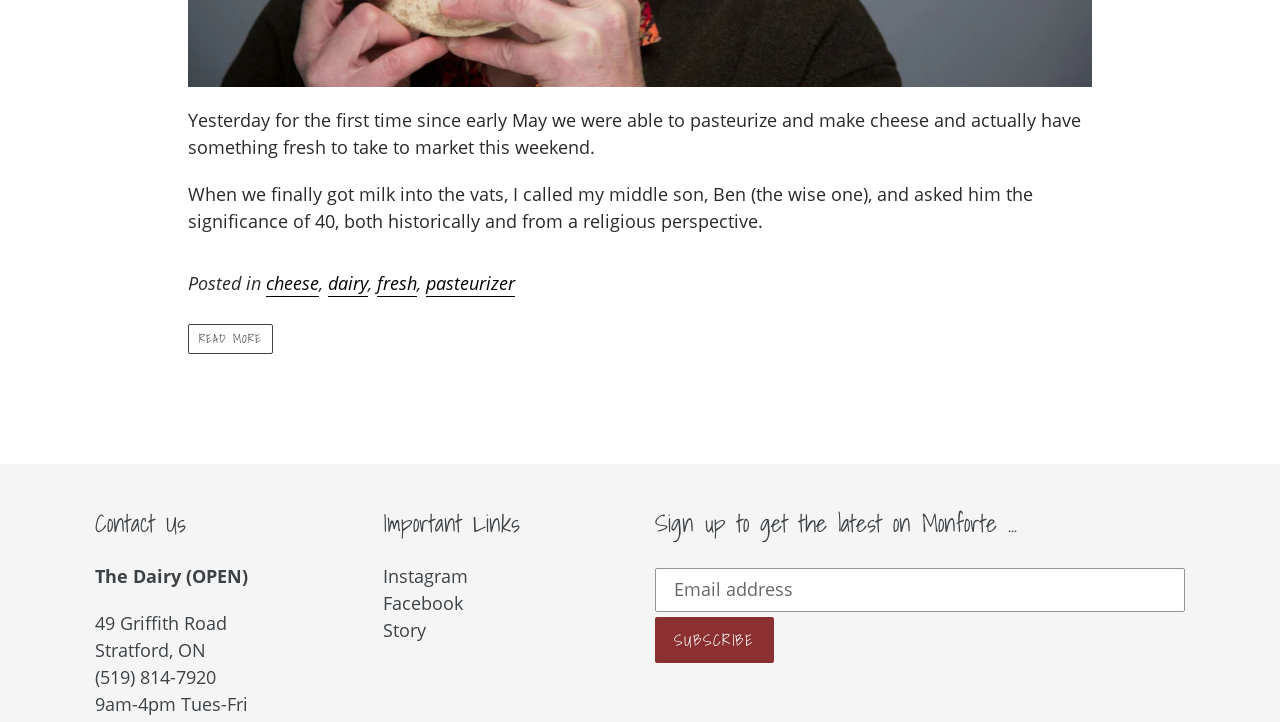Locate the bounding box coordinates of the element to click to perform the following action: 'Click the 'Read more: 40 days and 40 nights' link'. The coordinates should be given as four float values between 0 and 1, in the form of [left, top, right, bottom].

[0.147, 0.449, 0.213, 0.491]